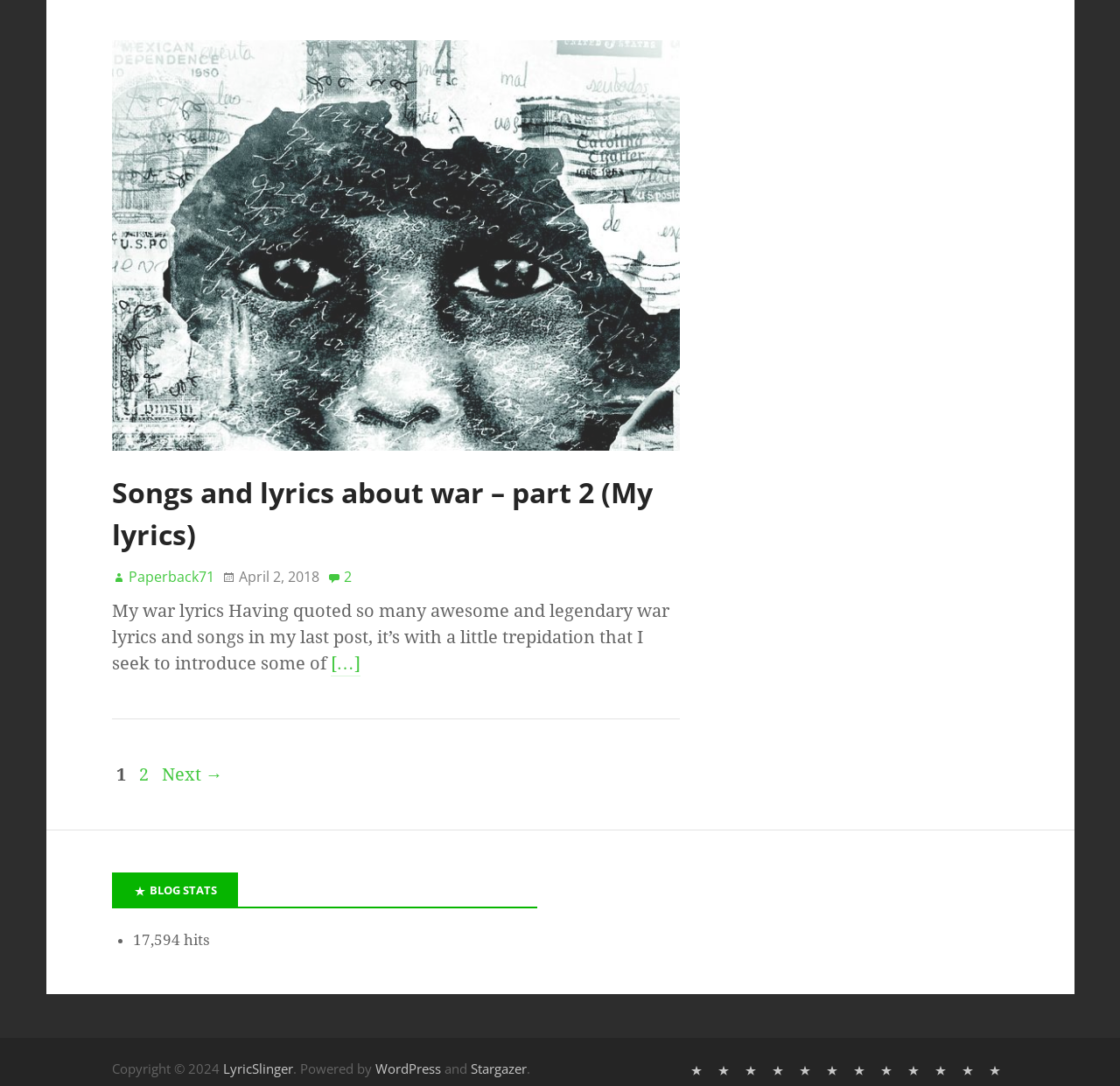What is the topic of the article?
Using the visual information, reply with a single word or short phrase.

War lyrics